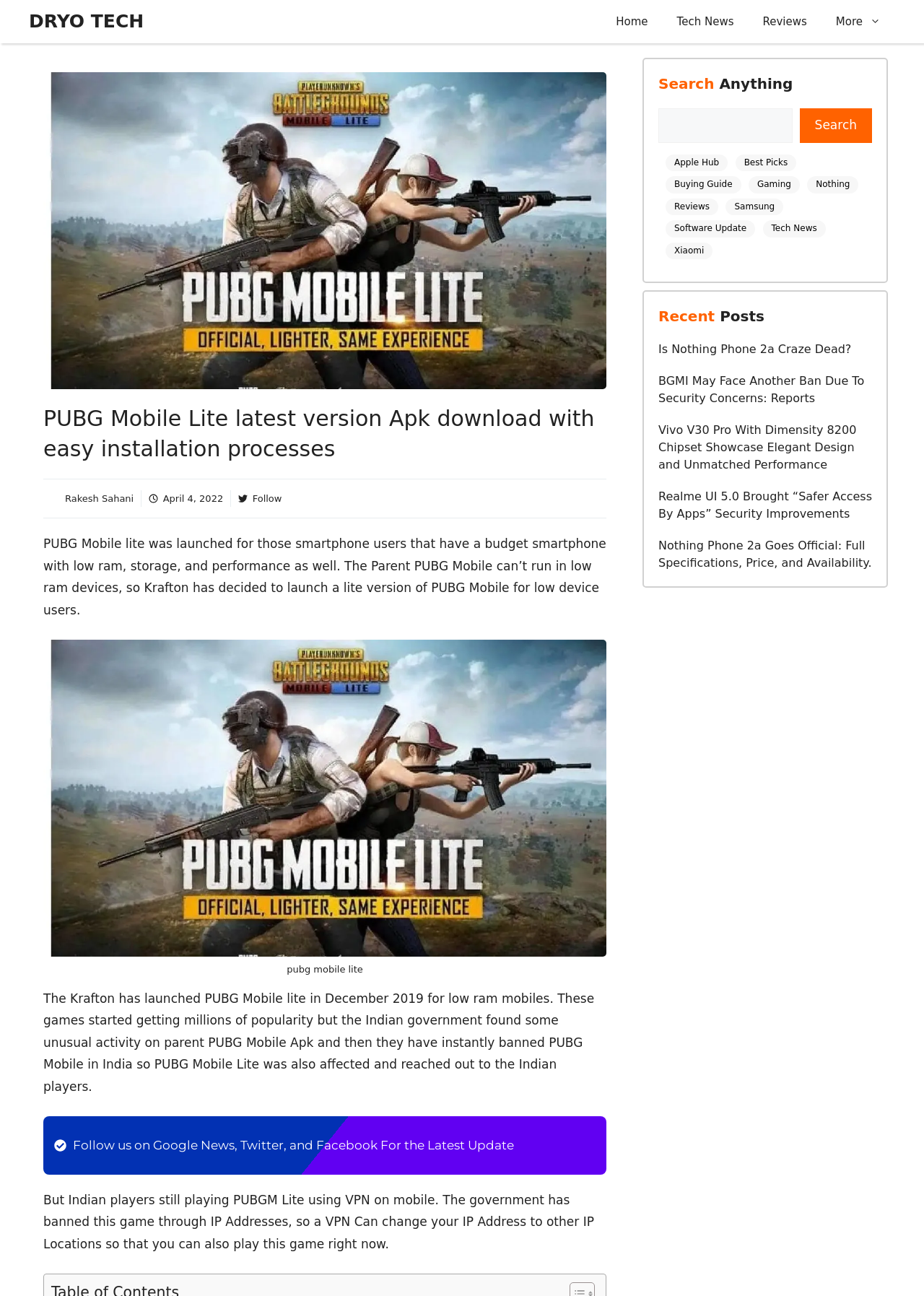Provide the bounding box coordinates for the UI element that is described as: "parent_node: Search name="s"".

[0.712, 0.084, 0.857, 0.11]